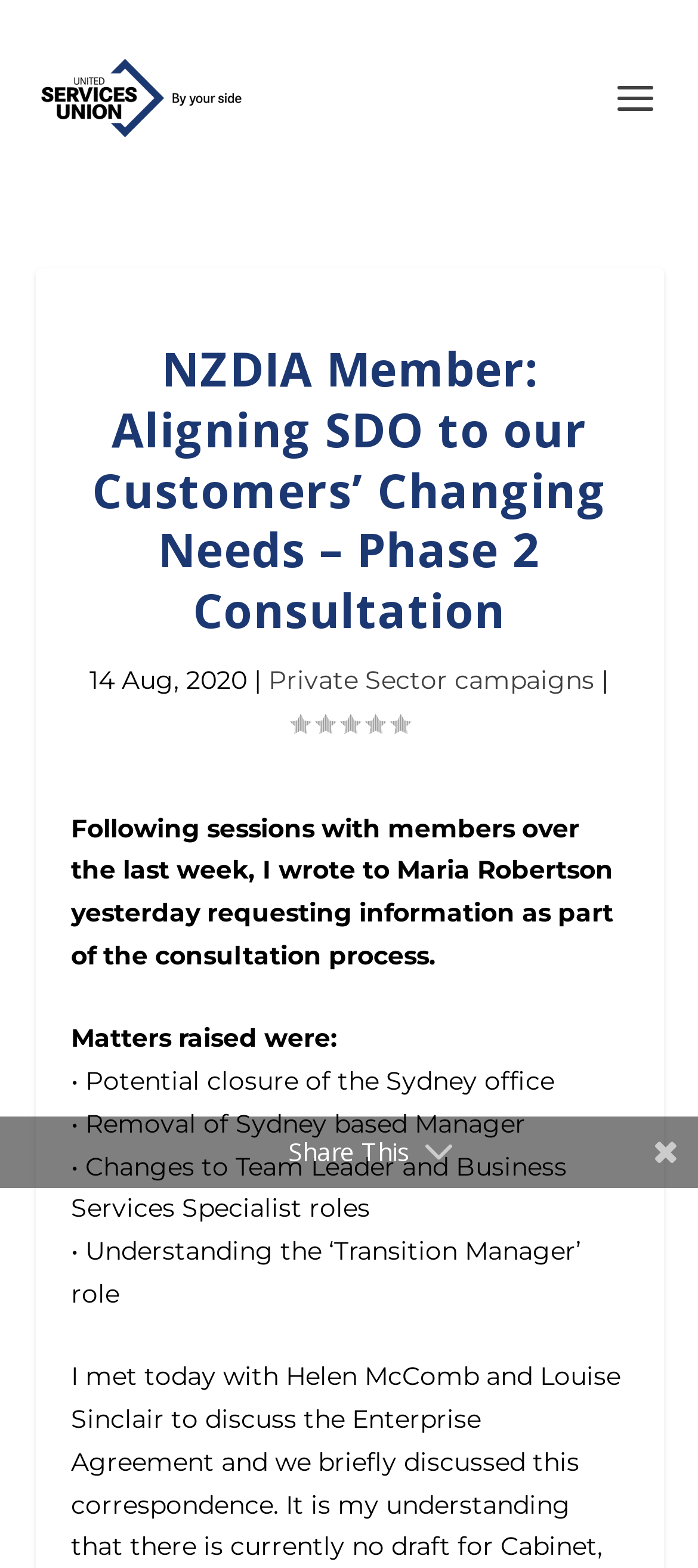Observe the image and answer the following question in detail: What is the link below the heading?

I found the link 'Private Sector campaigns' below the heading by looking at the link element with bounding box coordinates [0.385, 0.423, 0.851, 0.444]. The heading is 'NZDIA Member: Aligning SDO to our Customers’ Changing Needs – Phase 2 Consultation' with bounding box coordinates [0.101, 0.217, 0.899, 0.421].